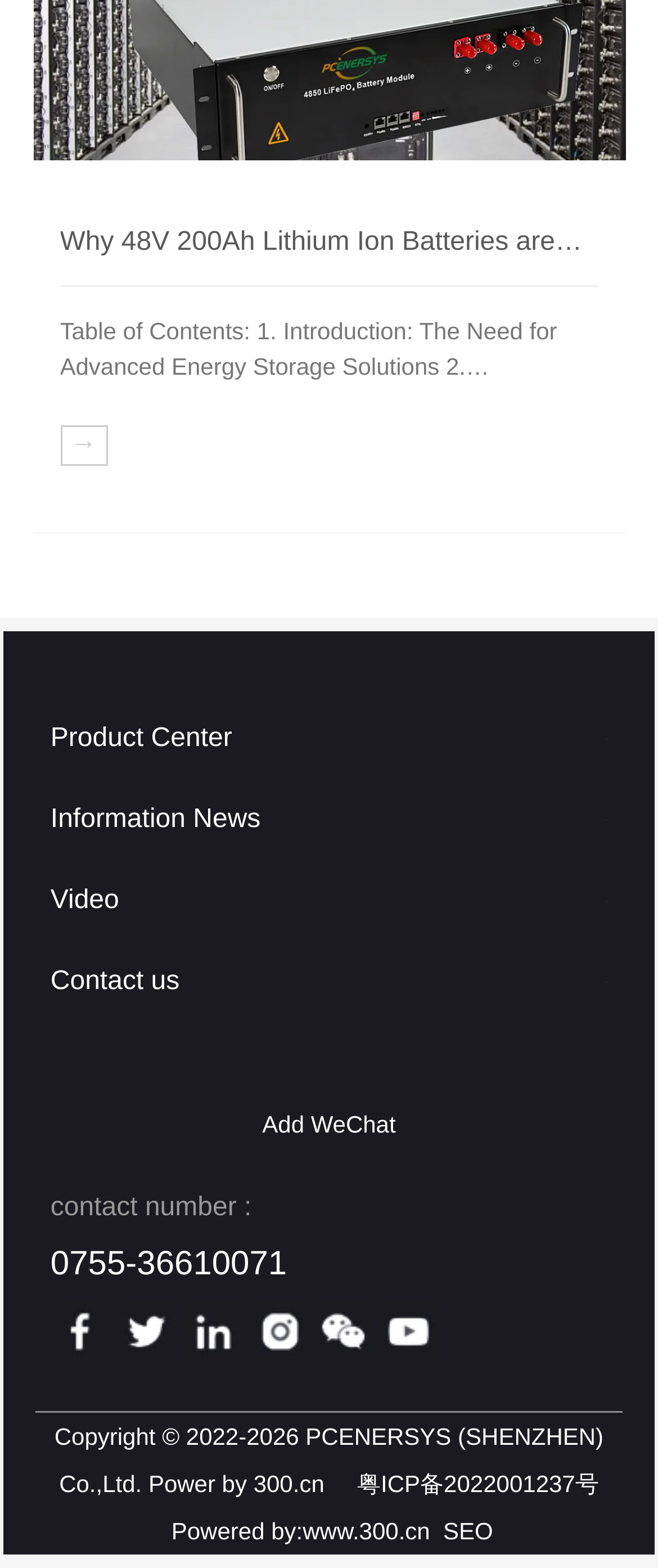Based on the image, give a detailed response to the question: What type of content is available in the 'Product Center' section?

The 'Product Center' section is likely to contain information about the products offered by the company, such as specifications, features, and pricing. This can be inferred from the fact that it is a separate section from the 'Information News' and 'Video' sections, which suggest that it is focused on product-related content.